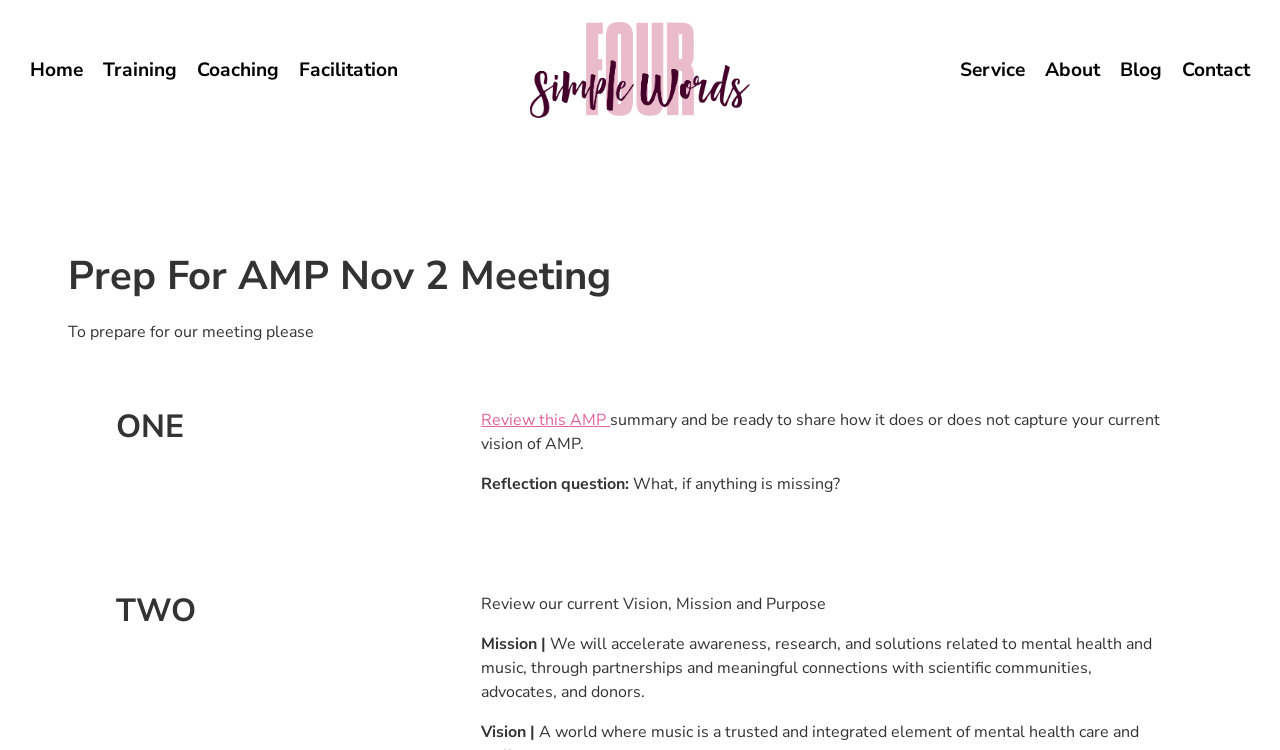Identify and extract the main heading of the webpage.

Prep For AMP Nov 2 Meeting